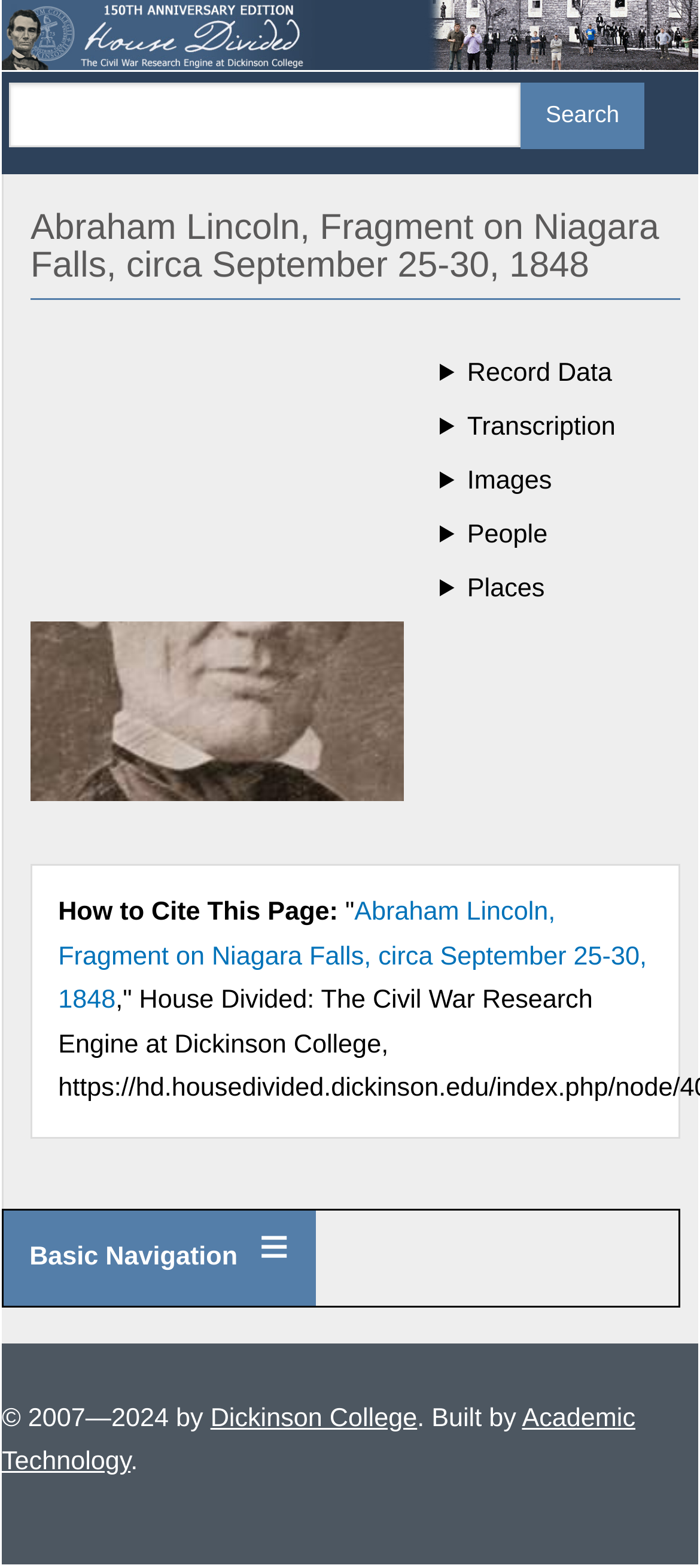Identify the bounding box coordinates of the section to be clicked to complete the task described by the following instruction: "Explore the image of Abraham Lincoln". The coordinates should be four float numbers between 0 and 1, formatted as [left, top, right, bottom].

[0.044, 0.225, 0.577, 0.511]